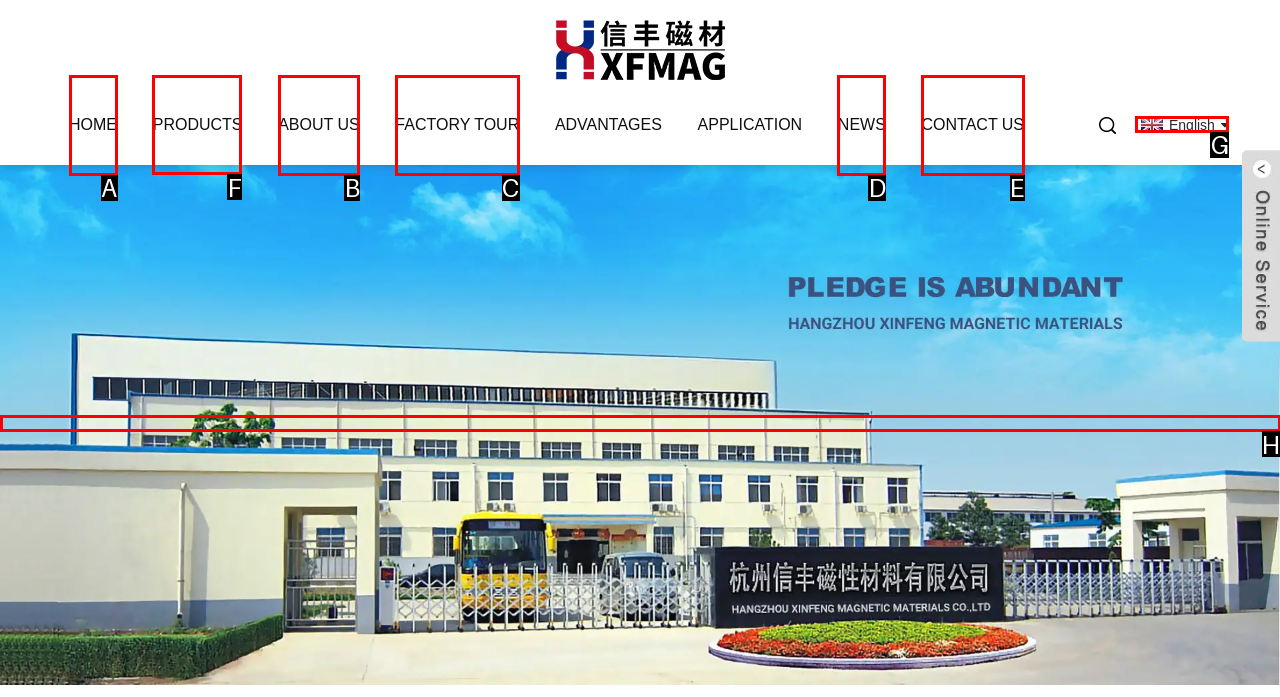Determine the letter of the element I should select to fulfill the following instruction: view products. Just provide the letter.

F